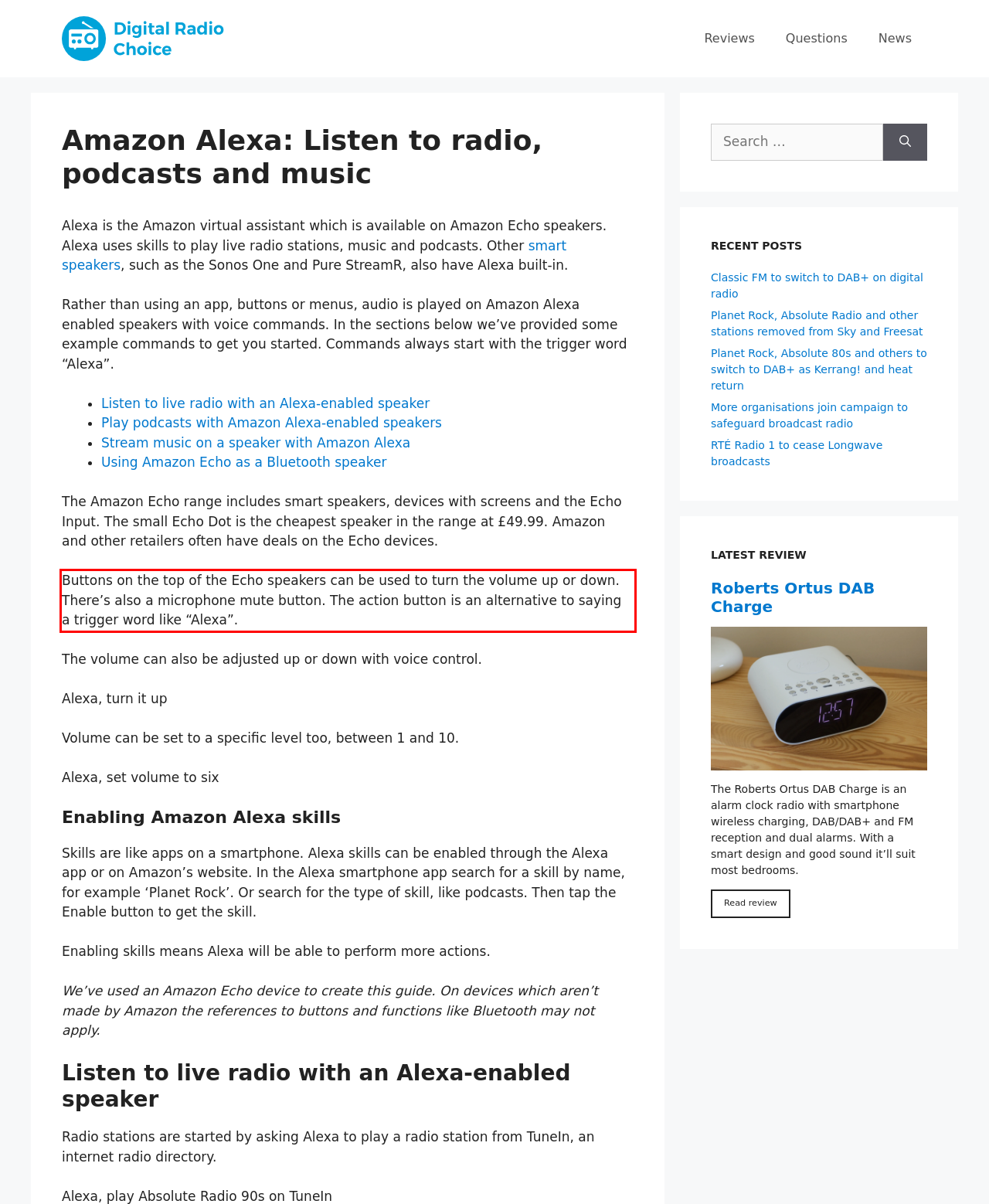Locate the red bounding box in the provided webpage screenshot and use OCR to determine the text content inside it.

Buttons on the top of the Echo speakers can be used to turn the volume up or down. There’s also a microphone mute button. The action button is an alternative to saying a trigger word like “Alexa”.